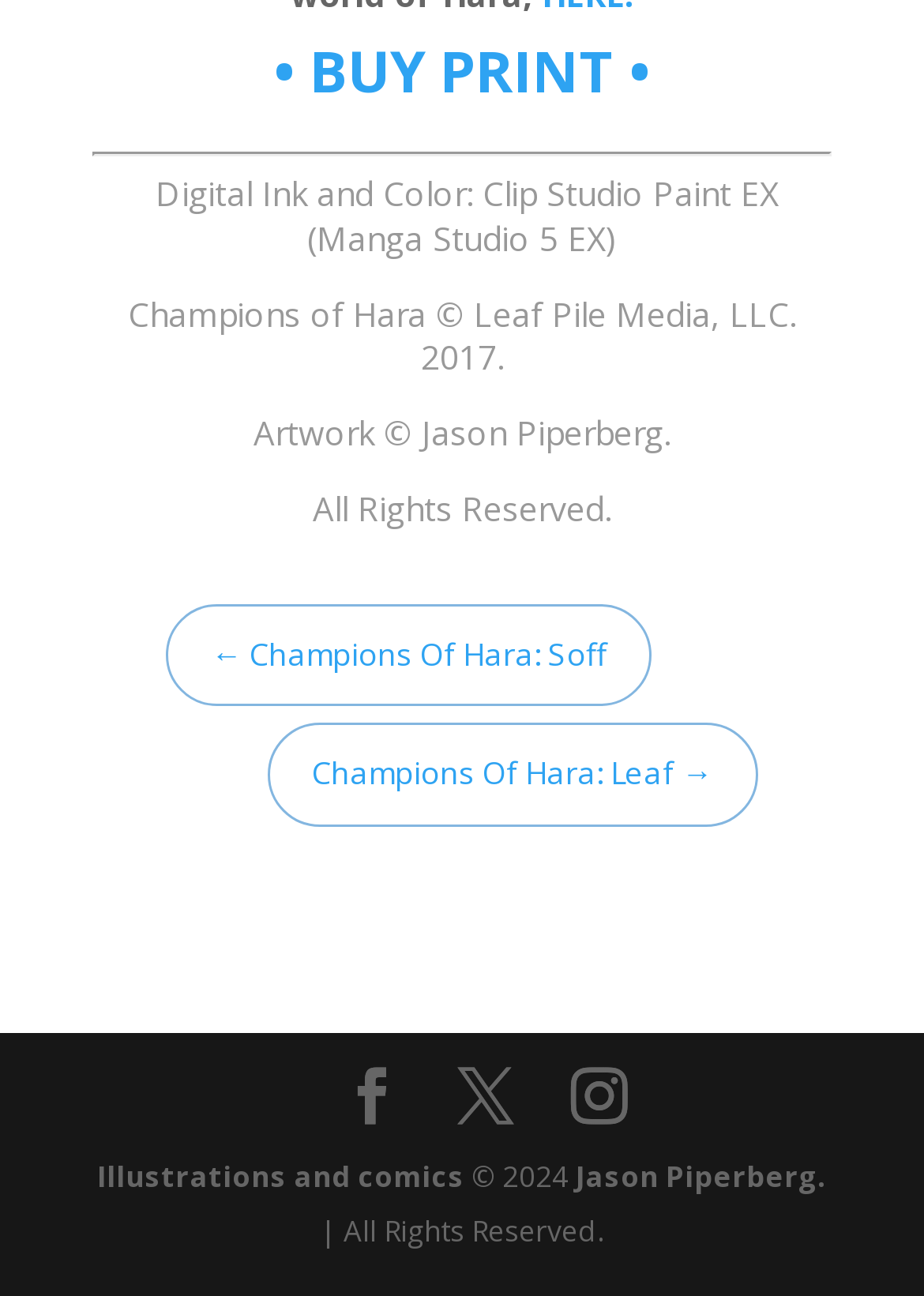Predict the bounding box coordinates of the UI element that matches this description: "Champions Of Hara: Leaf →". The coordinates should be in the format [left, top, right, bottom] with each value between 0 and 1.

[0.289, 0.558, 0.82, 0.638]